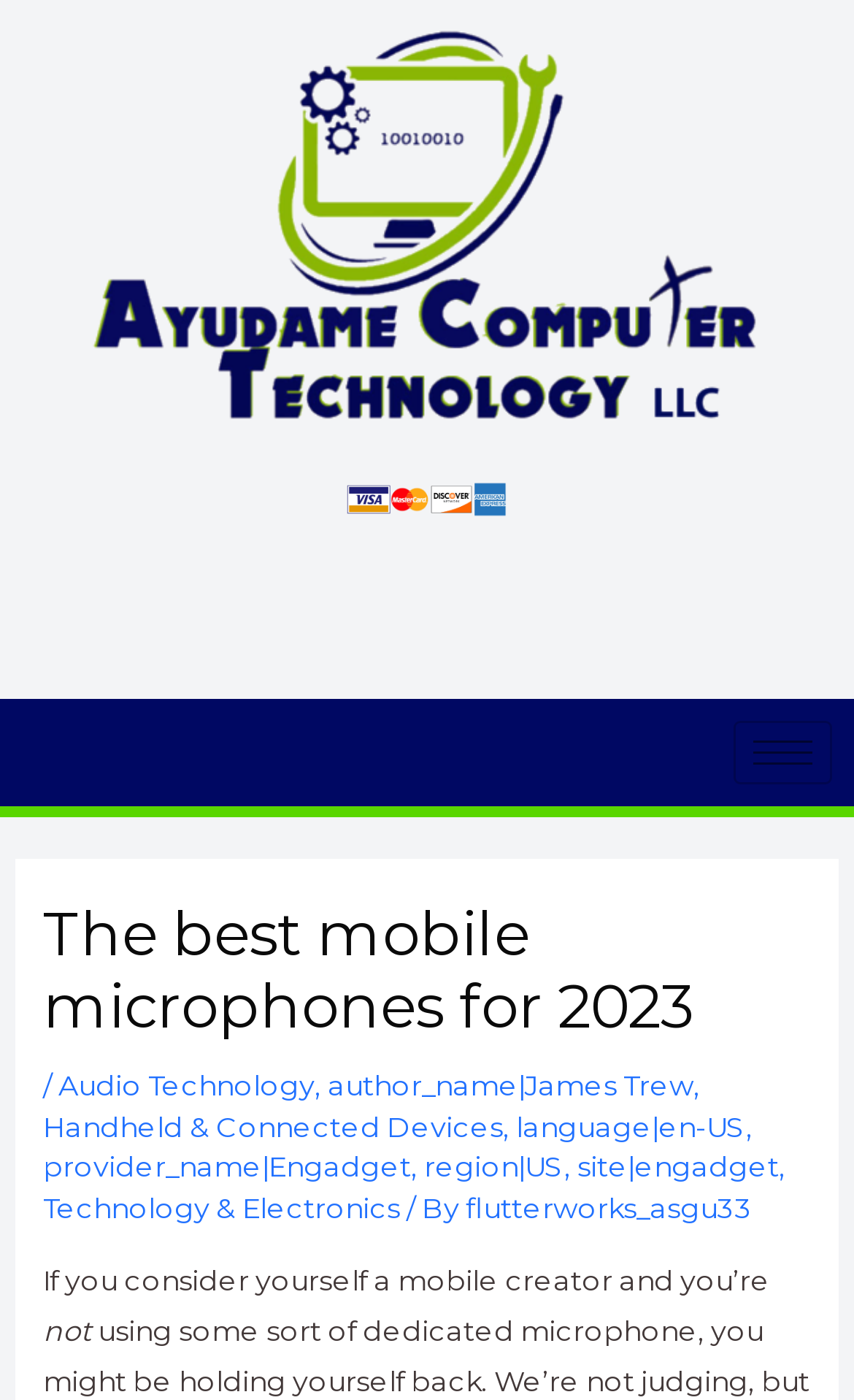Summarize the webpage in an elaborate manner.

The webpage is about the best mobile microphones for 2023, as indicated by the title "The best mobile microphones for 2023" at the top of the page. Below the title, there is a horizontal line of links and text, including "Audio Technology", "author_name|James Trew", "Handheld & Connected Devices", and others, which seem to be categorizing or attributing the article.

To the top-right of the page, there is a hamburger-icon button. Above the title, there is an image related to computer repair services, which is likely an advertisement or a logo of the website "Ayudame Computer Technology".

The main content of the webpage starts with a paragraph of text, which begins with "If you consider yourself a mobile creator and you’re..." and continues with another sentence "not...". The text is positioned at the center of the page, taking up about half of the screen's width.

There are no other prominent UI elements or images on the page, aside from the aforementioned image and the hamburger-icon button. The overall layout is focused on presenting the article's title and content, with some additional links and text providing context and attribution.